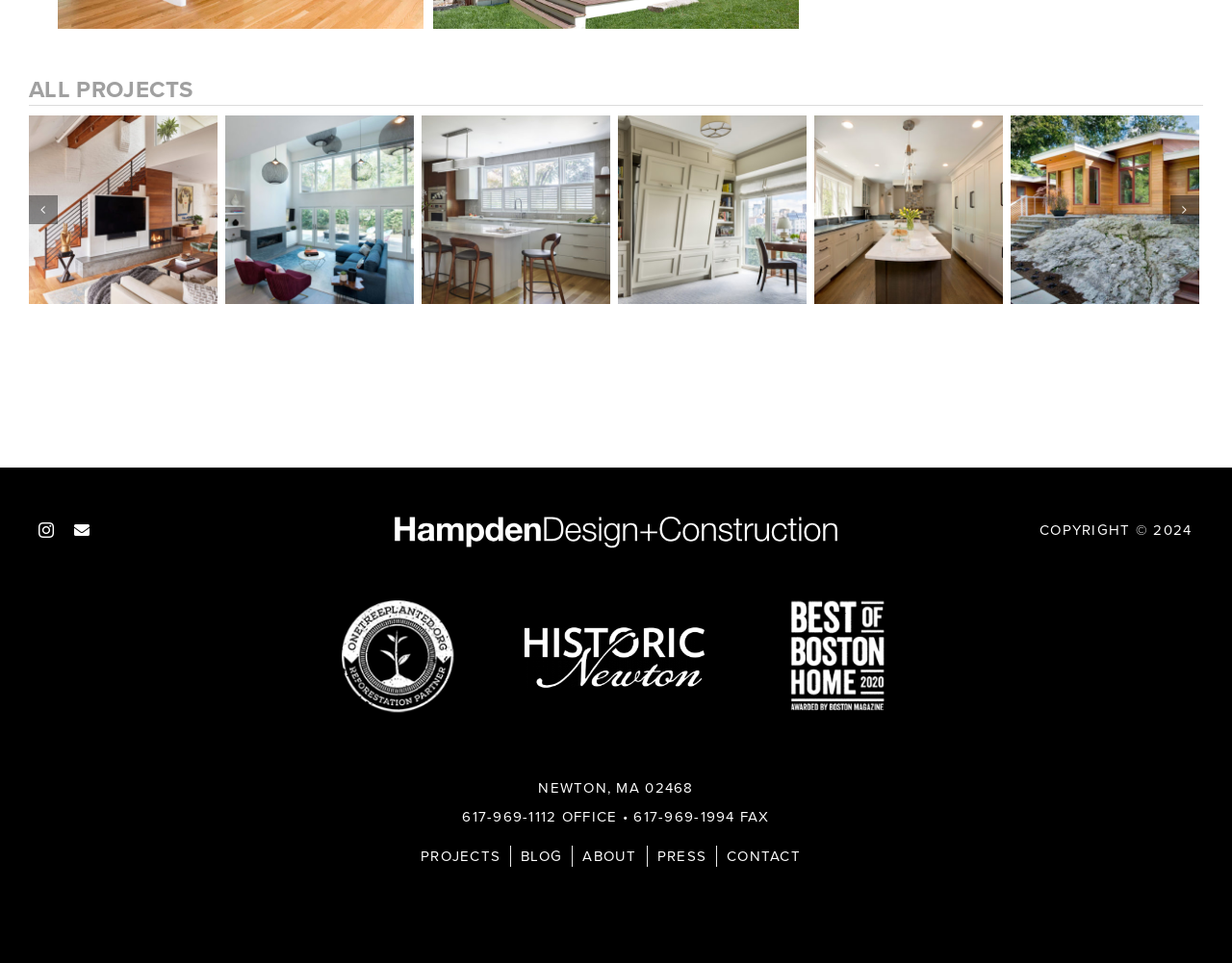Please answer the following question using a single word or phrase: 
What is the location of the office?

NEWTON, MA 02468